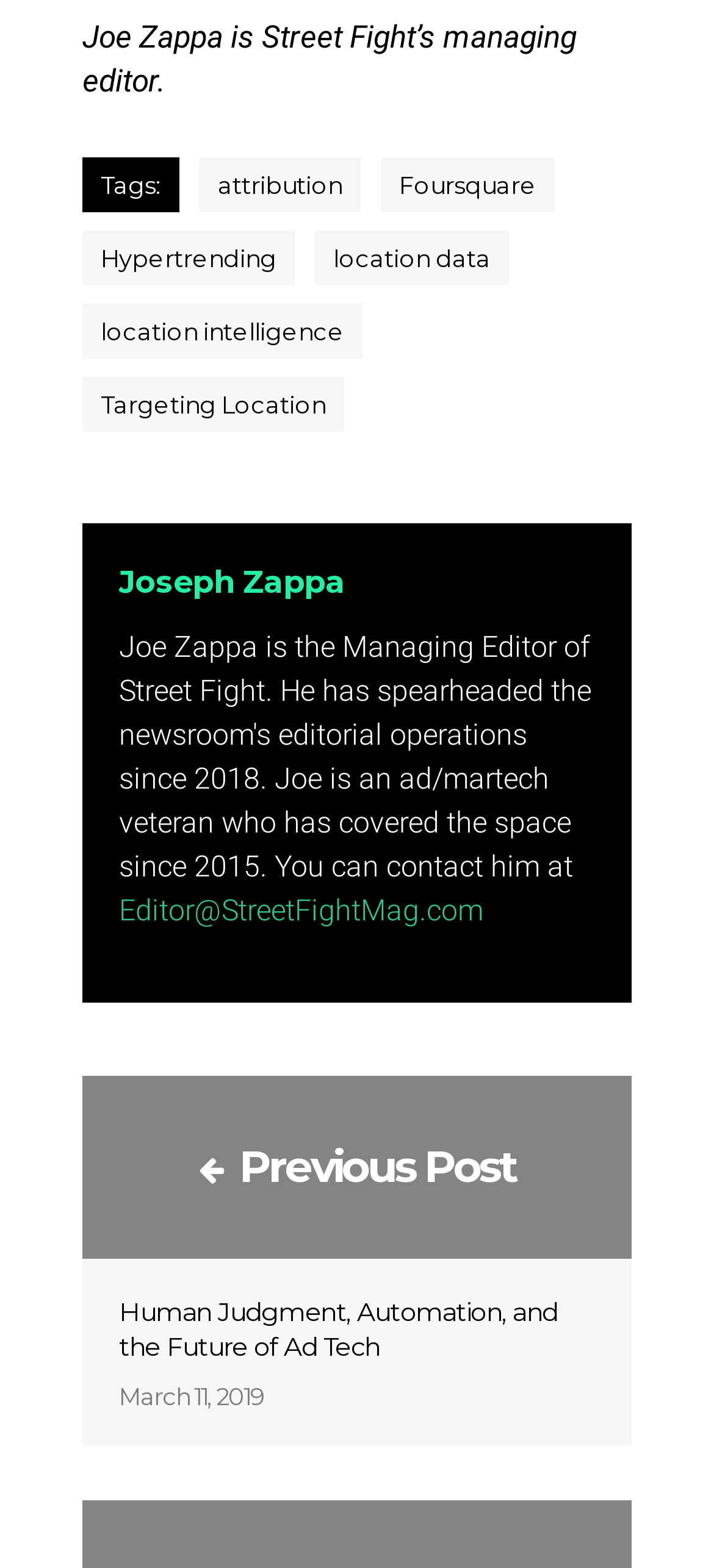What is the email address of the editor?
Please look at the screenshot and answer in one word or a short phrase.

Editor@StreetFightMag.com